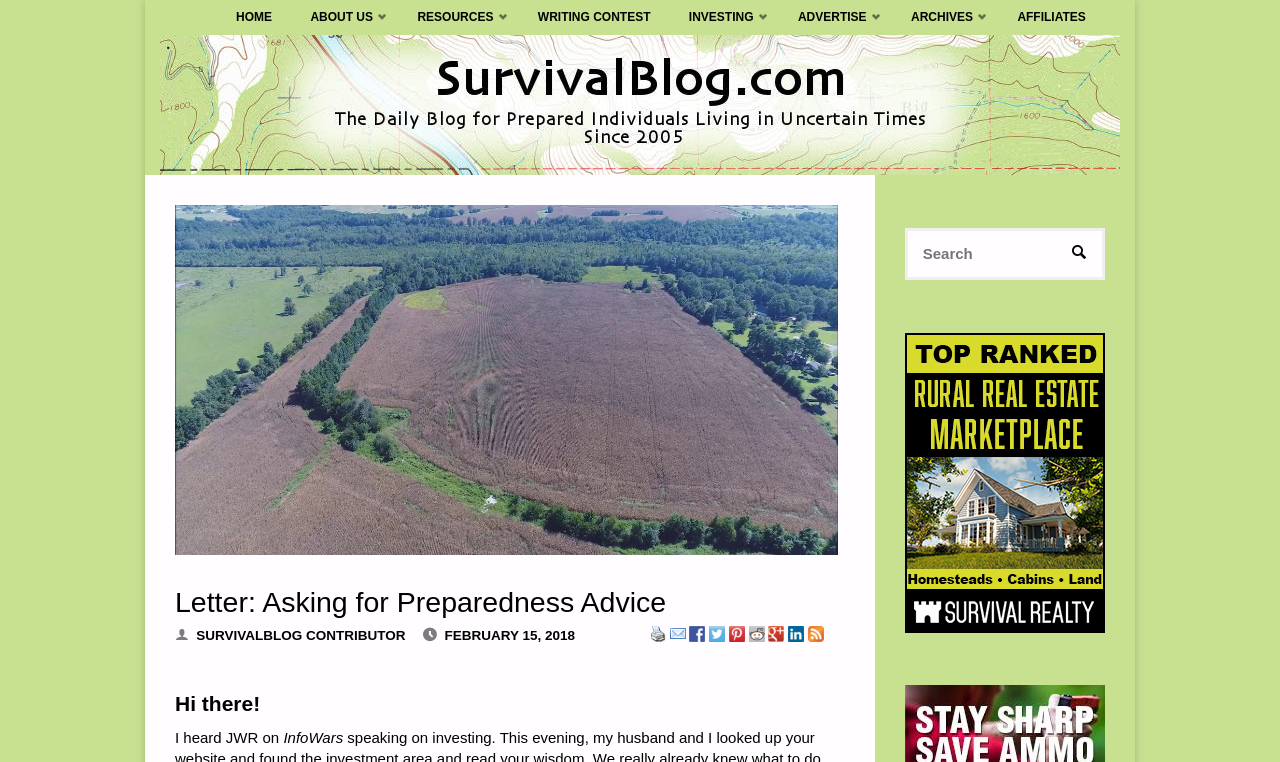Create a detailed description of the webpage's content and layout.

This webpage is about a blog post titled "Letter: Asking for Preparedness Advice" on SurvivalBlog.com. At the top, there is a primary navigation menu with 8 links: HOME, ABOUT US, RESOURCES, WRITING CONTEST, INVESTING, ADVERTISE, ARCHIVES, and AFFILIATES. 

Below the navigation menu, there is a large header section with the title of the blog post, "Letter: Asking for Preparedness Advice", accompanied by an image. Within this section, there is a subheading with the author's name, "SURVIVALBLOG CONTRIBUTOR", and the date "FEBRUARY 15, 2018". 

To the right of the header section, there are social media links to share the post, including Print This Post, Email This Post, Facebook, Twitter, Pinterest, Reddit, Google, and LinkedIn. 

The main content of the blog post starts with a greeting, "Hi there!", followed by a paragraph of text that mentions JWR on InfoWars speaking about investing. 

On the right side of the page, there is a search bar with a search button and a link to "Survival Realty" with an accompanying image.